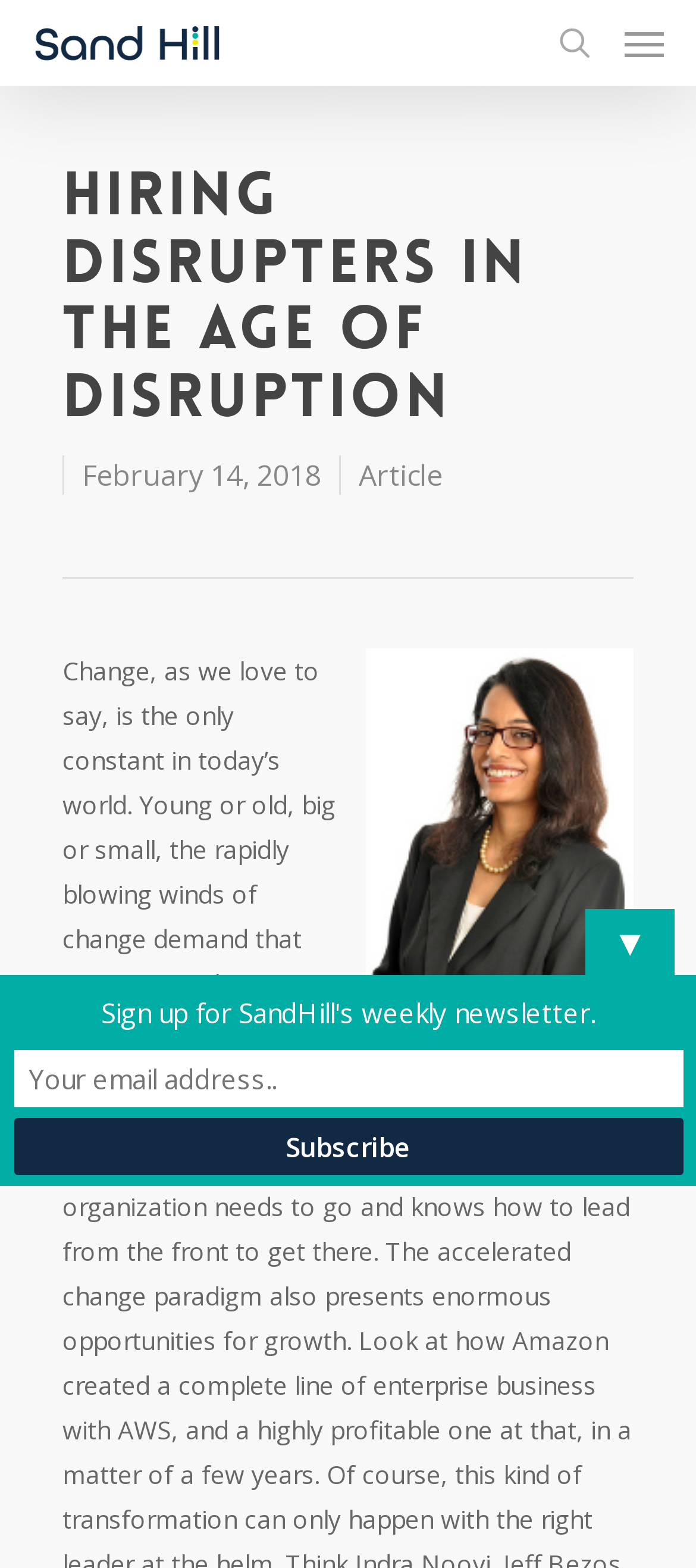Identify and provide the bounding box for the element described by: "Article".

[0.515, 0.29, 0.636, 0.315]